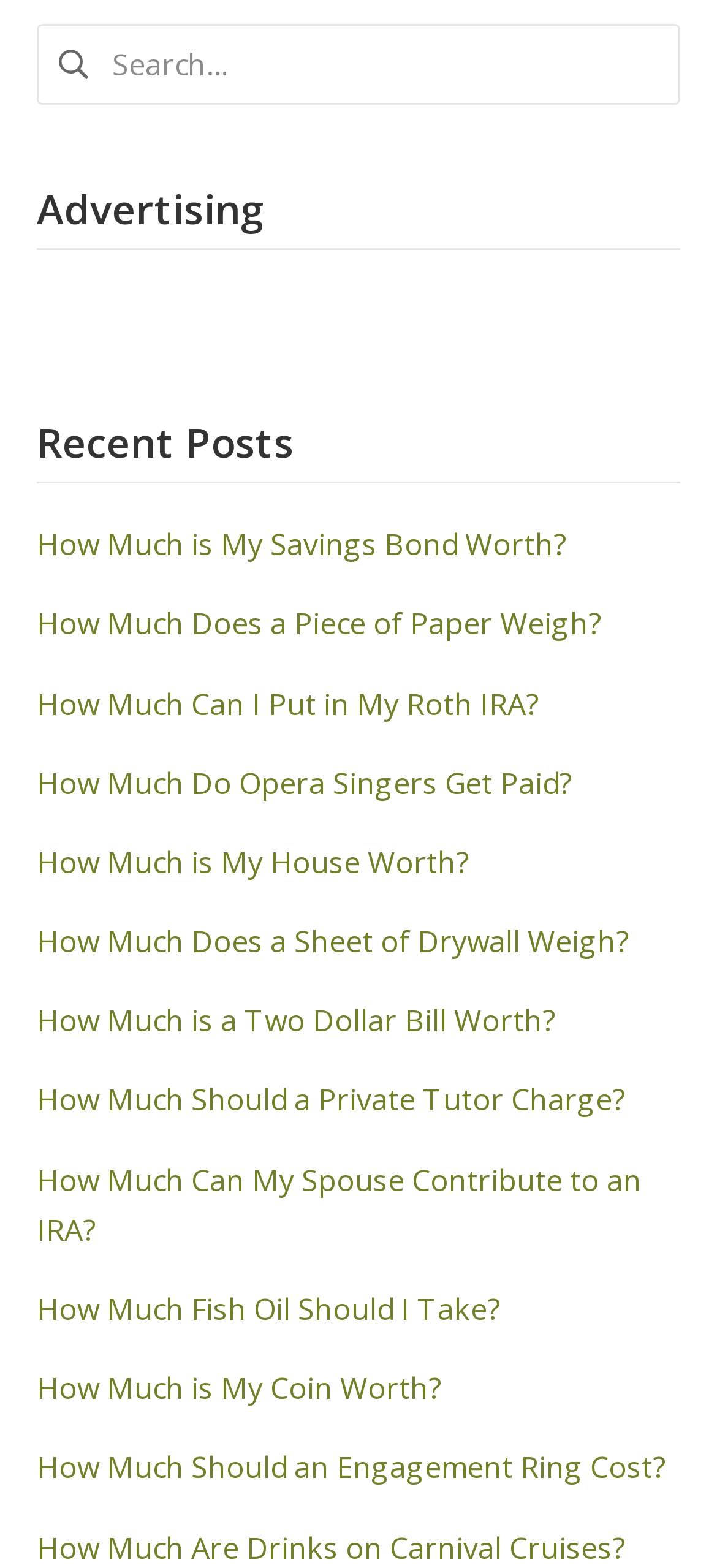Please find the bounding box coordinates of the element's region to be clicked to carry out this instruction: "Search for something".

[0.051, 0.015, 0.949, 0.067]